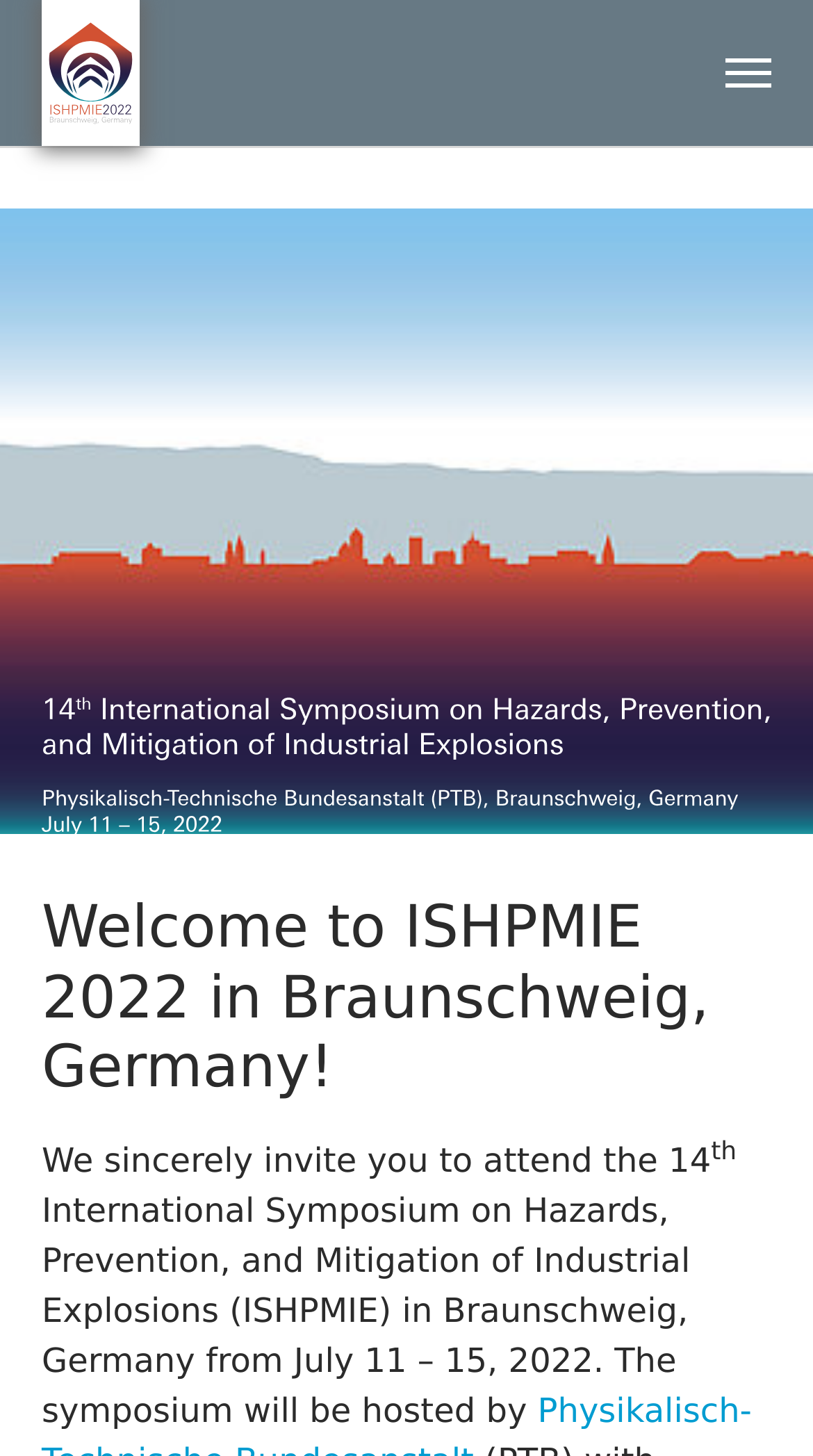Answer the following in one word or a short phrase: 
What is the name of the symposium?

ISHPMIE